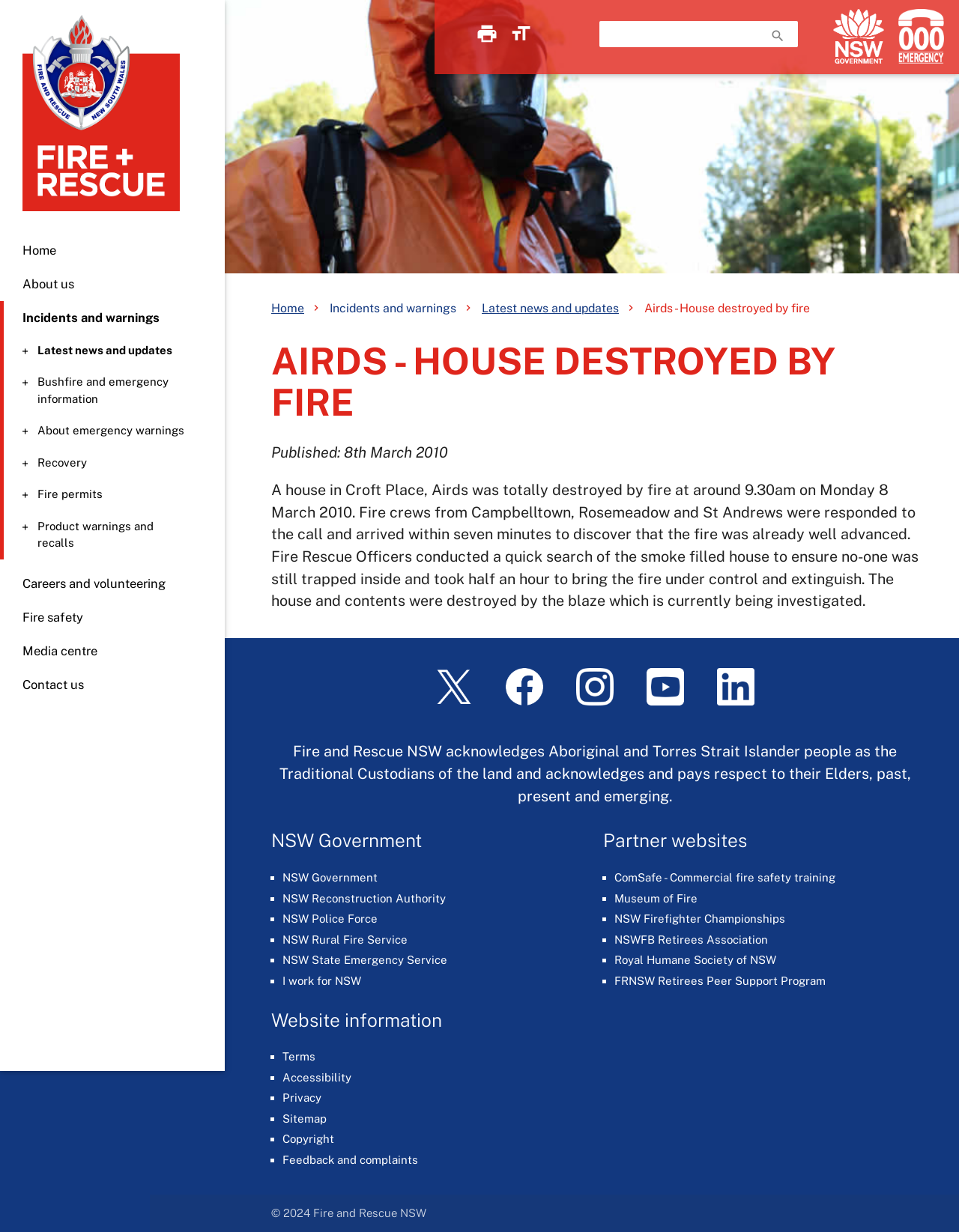Answer the question in one word or a short phrase:
What social media platforms are linked on this webpage?

Twitter, Facebook, Instagram, YouTube, LinkedIn